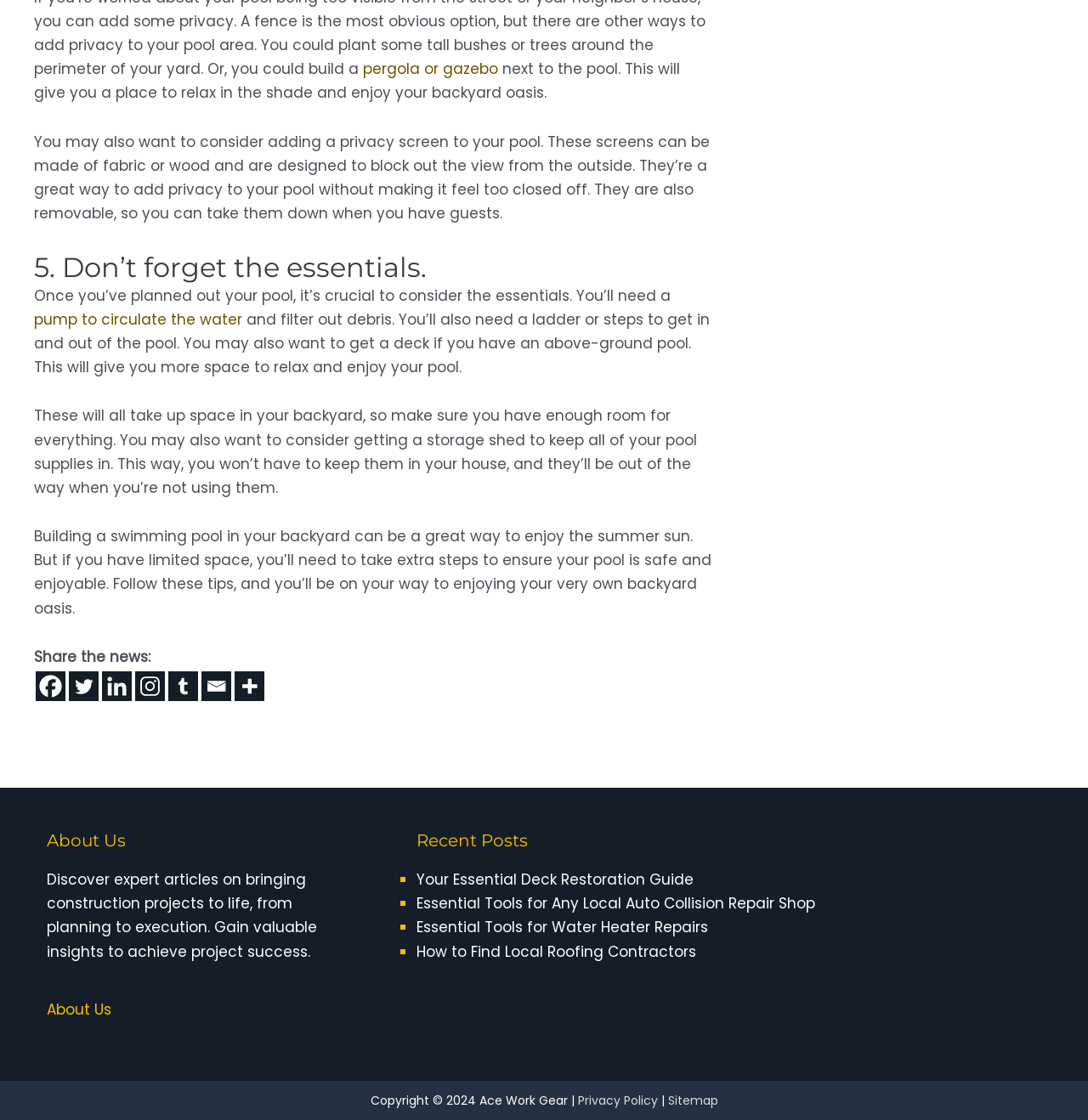Can you provide the bounding box coordinates for the element that should be clicked to implement the instruction: "Go to the online bookshop"?

None